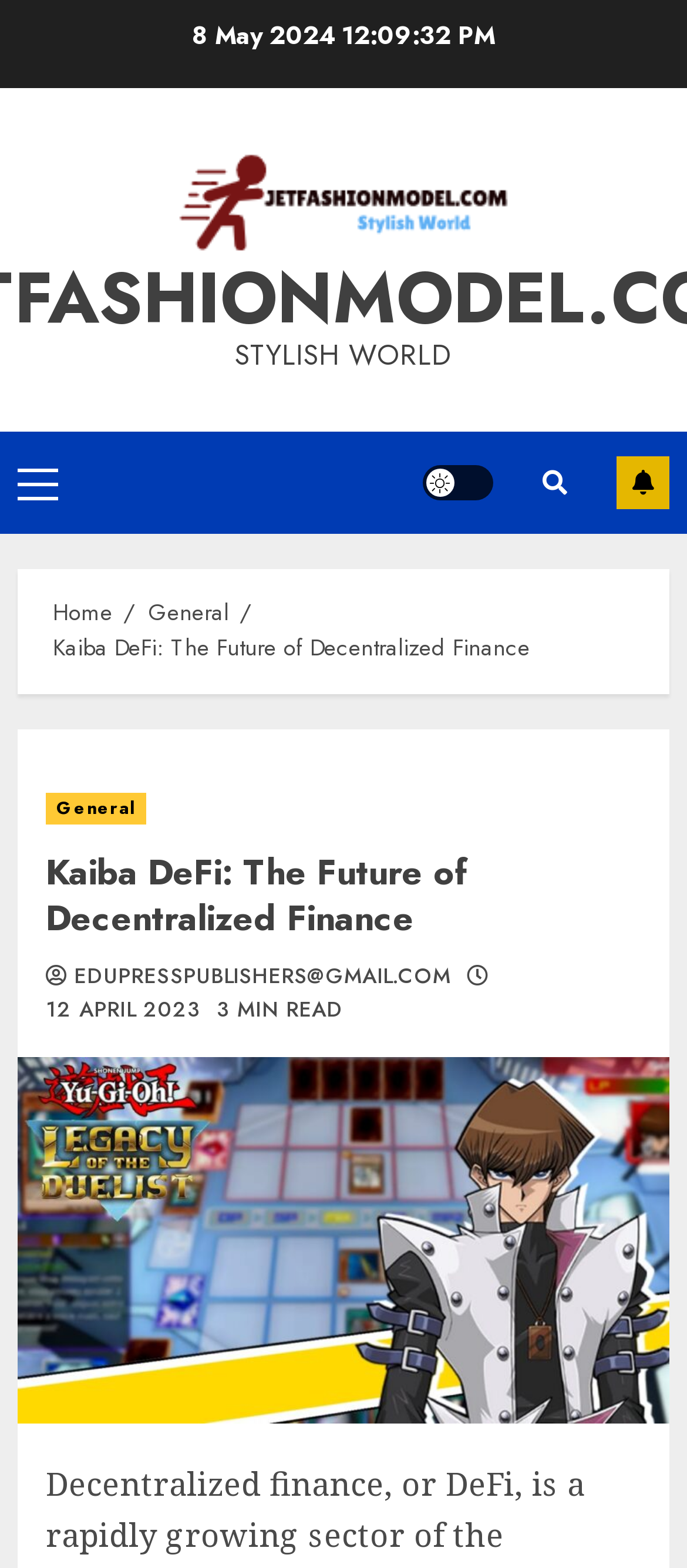Determine the bounding box coordinates of the area to click in order to meet this instruction: "Click on the 'Stylish World' link".

[0.244, 0.09, 0.756, 0.167]